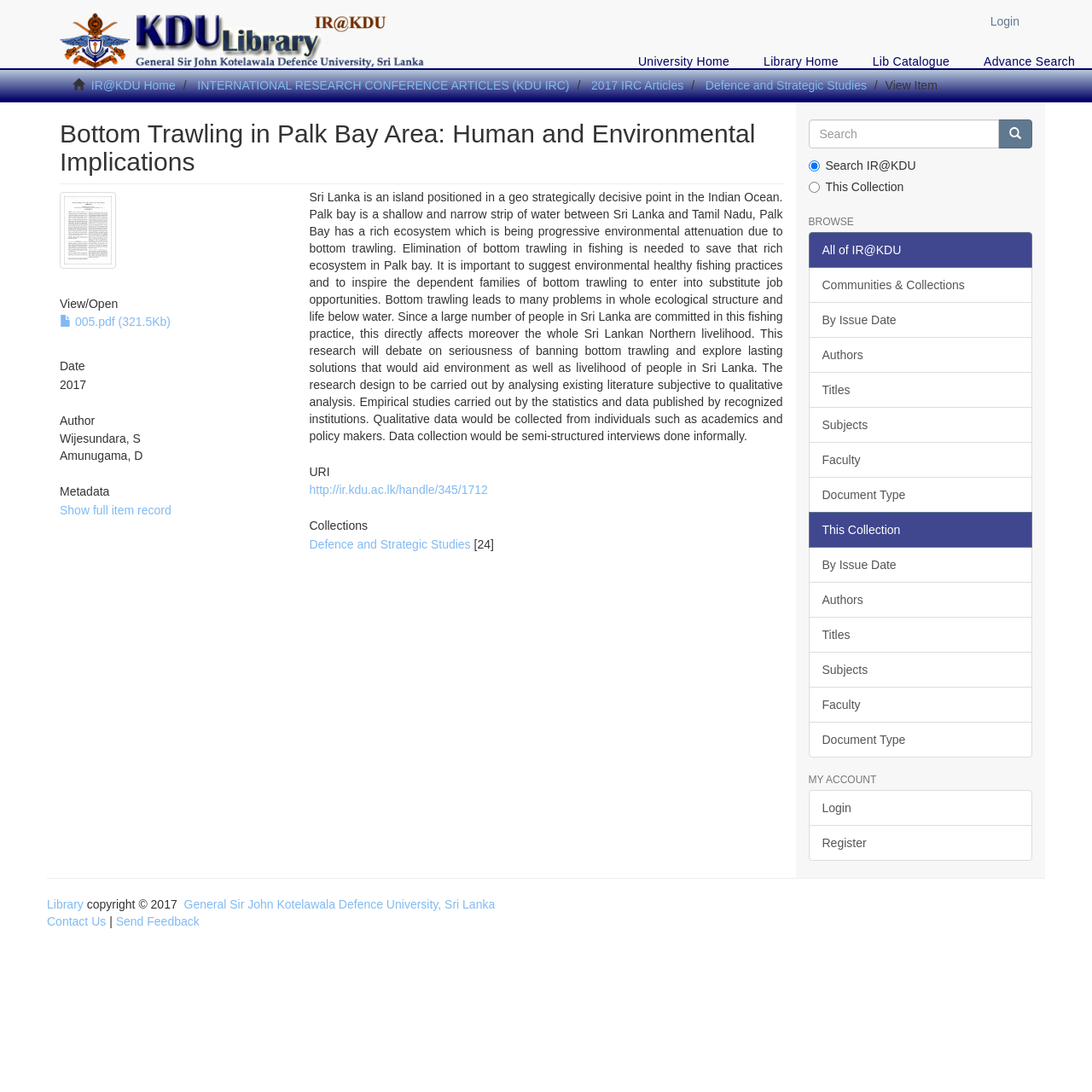Identify the bounding box coordinates of the area that should be clicked in order to complete the given instruction: "Login to the system". The bounding box coordinates should be four float numbers between 0 and 1, i.e., [left, top, right, bottom].

[0.895, 0.0, 0.945, 0.039]